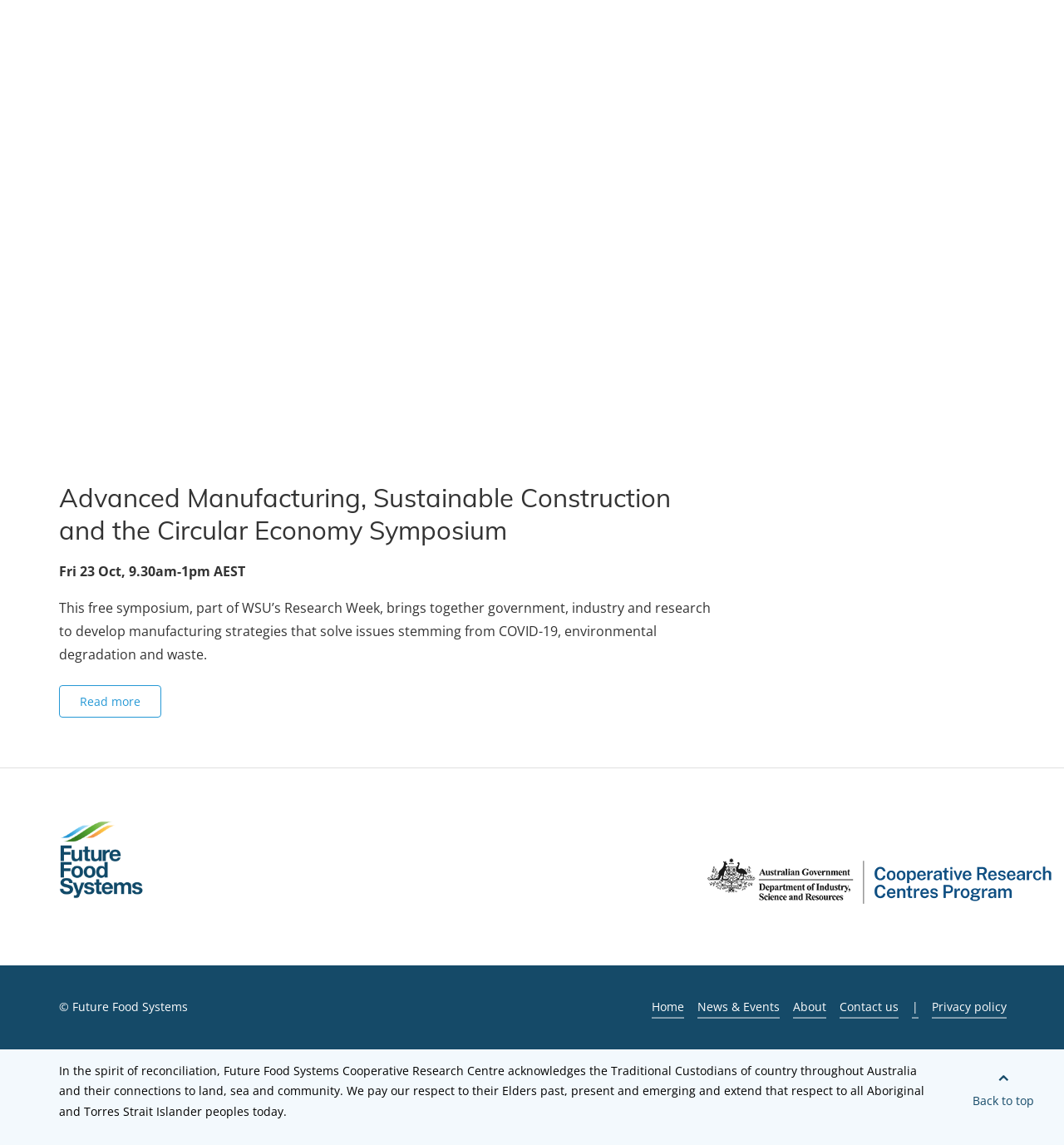What is the acknowledgement statement about?
Please give a detailed and thorough answer to the question, covering all relevant points.

I found the acknowledgement statement by reading the text 'In the spirit of reconciliation, Future Food Systems Cooperative Research Centre acknowledges the Traditional Custodians of country throughout Australia and their connections to land, sea and community.' which is located at the bottom of the webpage.